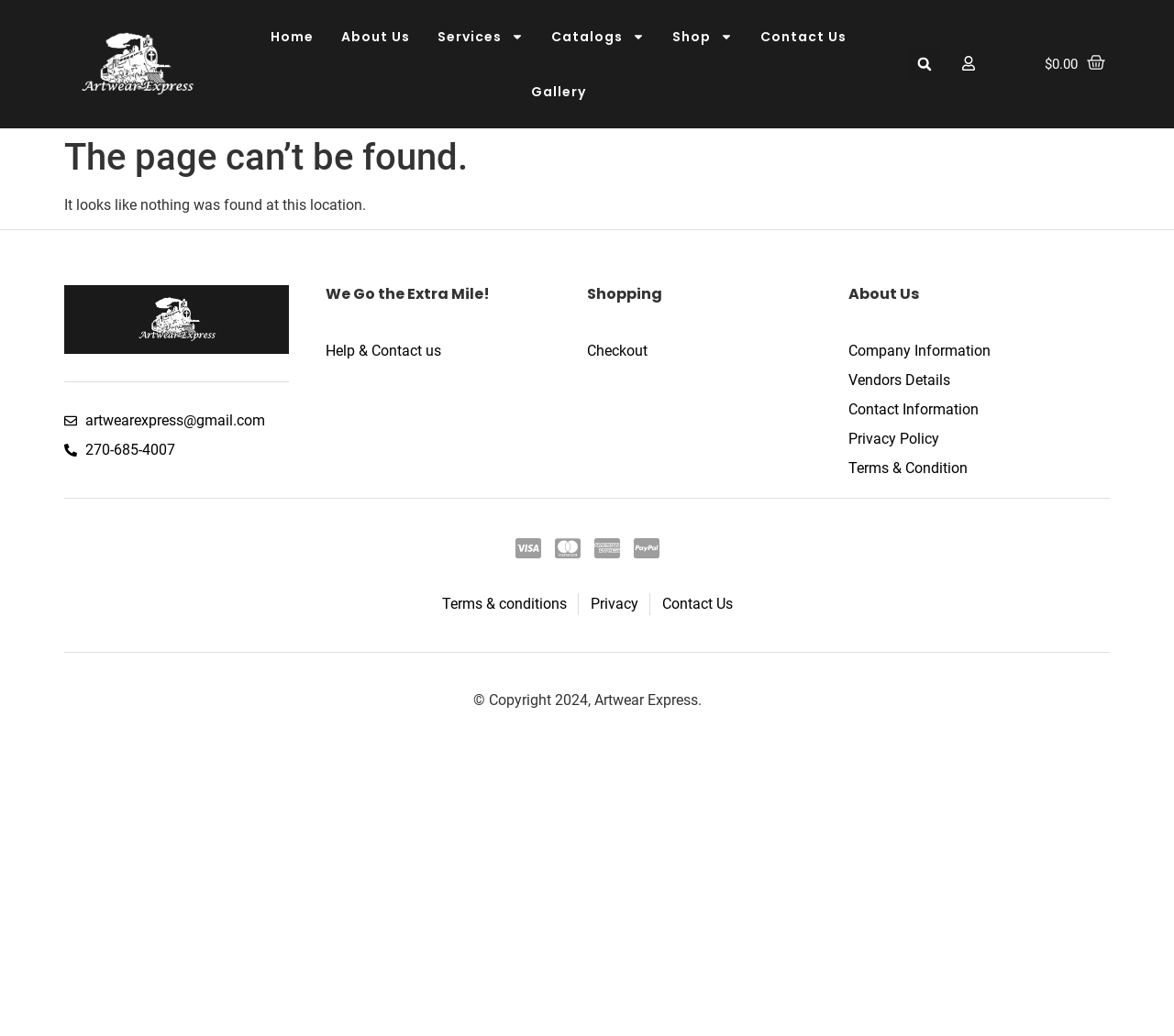Please answer the following question using a single word or phrase: 
What is the copyright year?

2024